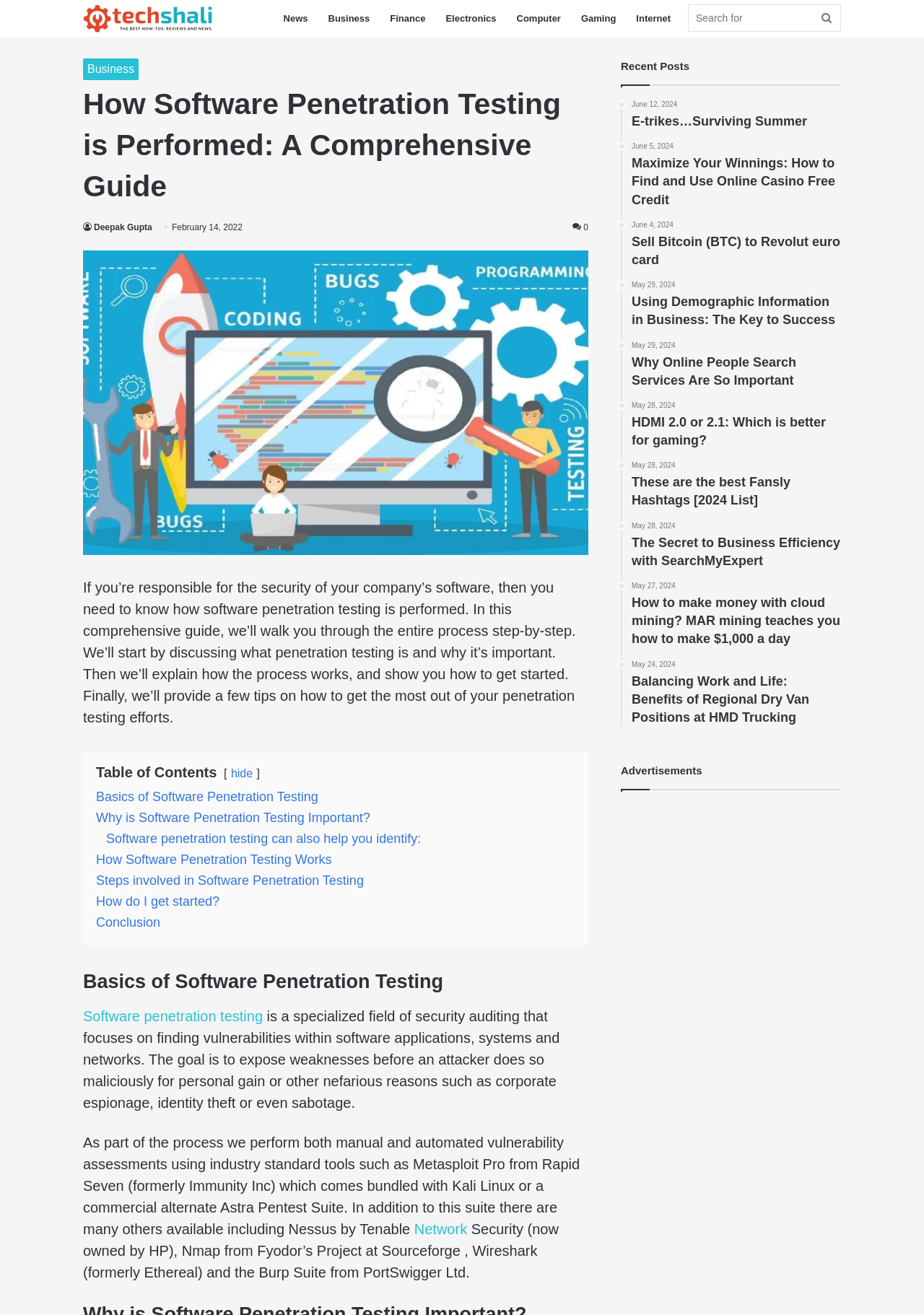Identify the bounding box coordinates for the element you need to click to achieve the following task: "Read the article 'E-trikes…Surviving Summer'". Provide the bounding box coordinates as four float numbers between 0 and 1, in the form [left, top, right, bottom].

[0.684, 0.076, 0.91, 0.099]